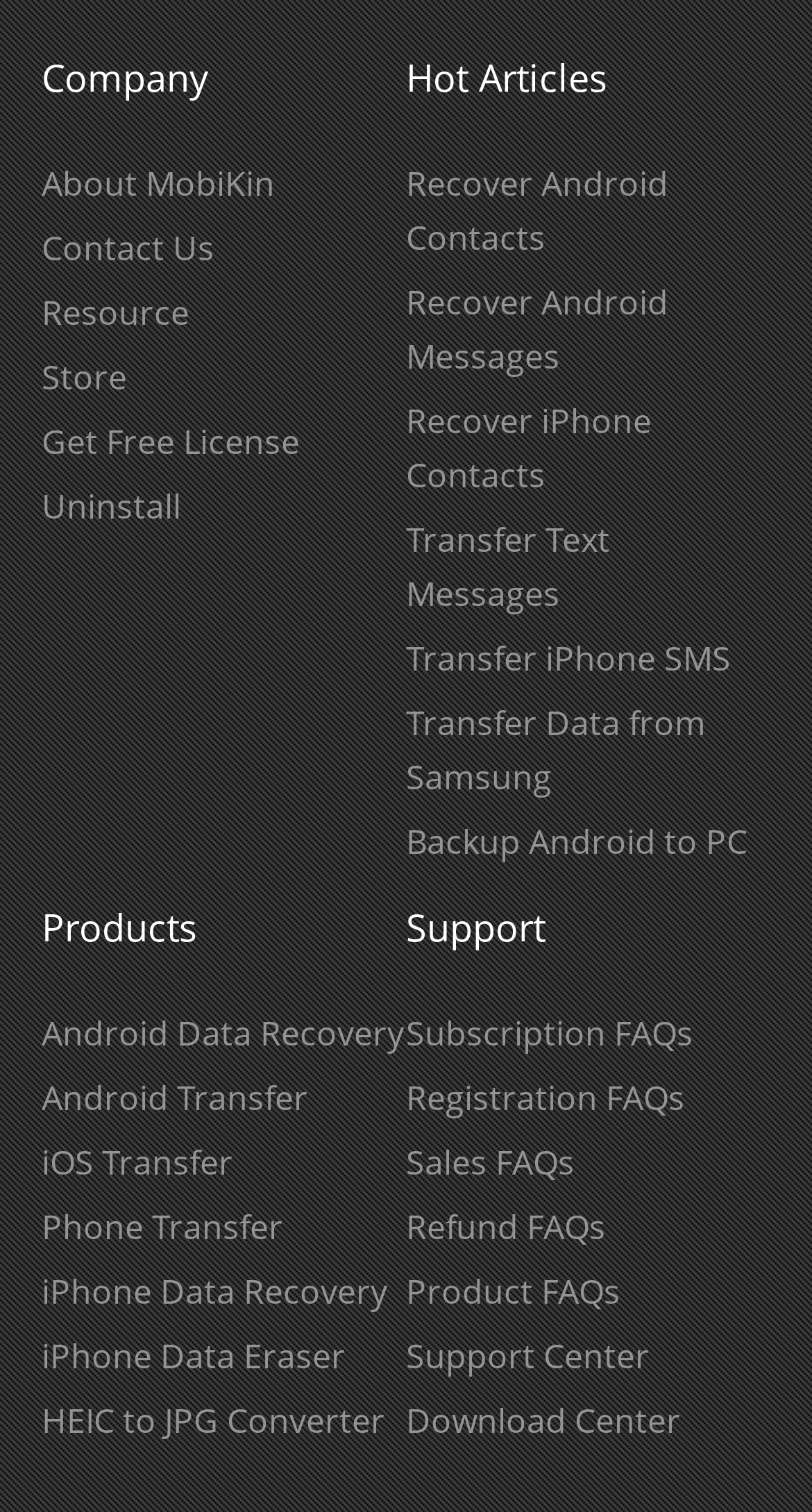Provide the bounding box coordinates for the area that should be clicked to complete the instruction: "Learn about the company".

[0.051, 0.034, 0.5, 0.069]